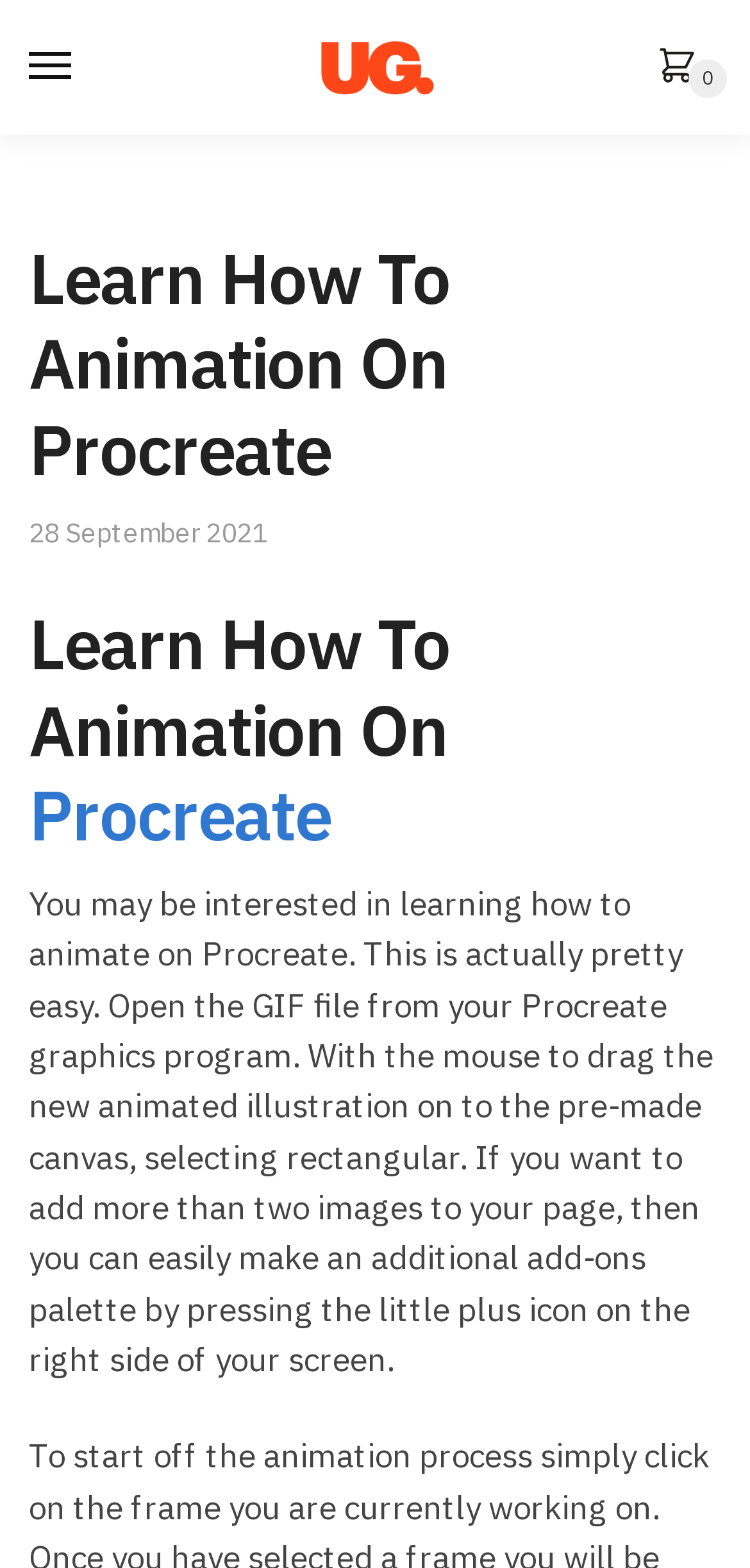Respond with a single word or phrase for the following question: 
What is the topic of this webpage?

Animation on Procreate